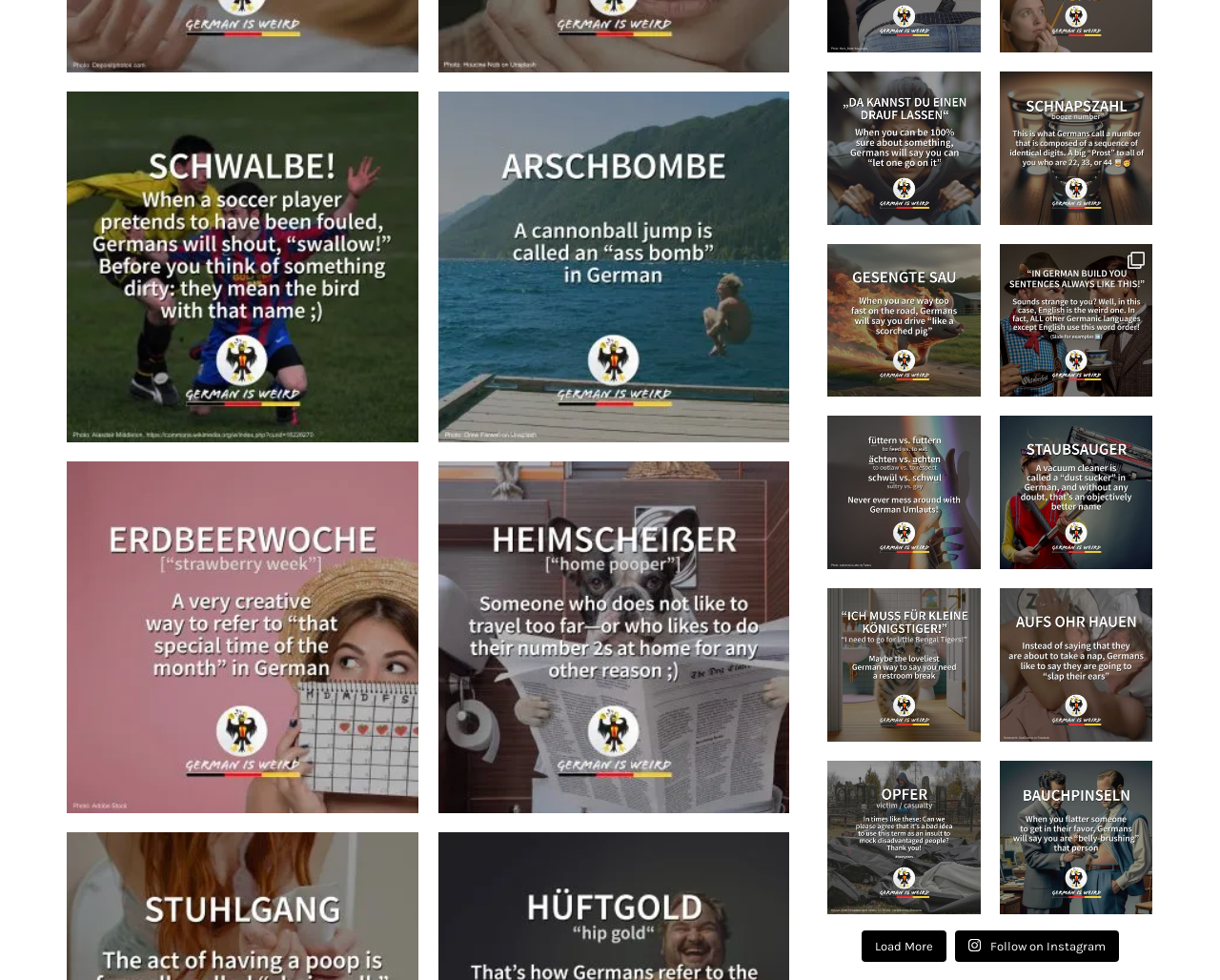Identify the bounding box coordinates for the UI element described by the following text: "Load More". Provide the coordinates as four float numbers between 0 and 1, in the format [left, top, right, bottom].

[0.706, 0.949, 0.776, 0.982]